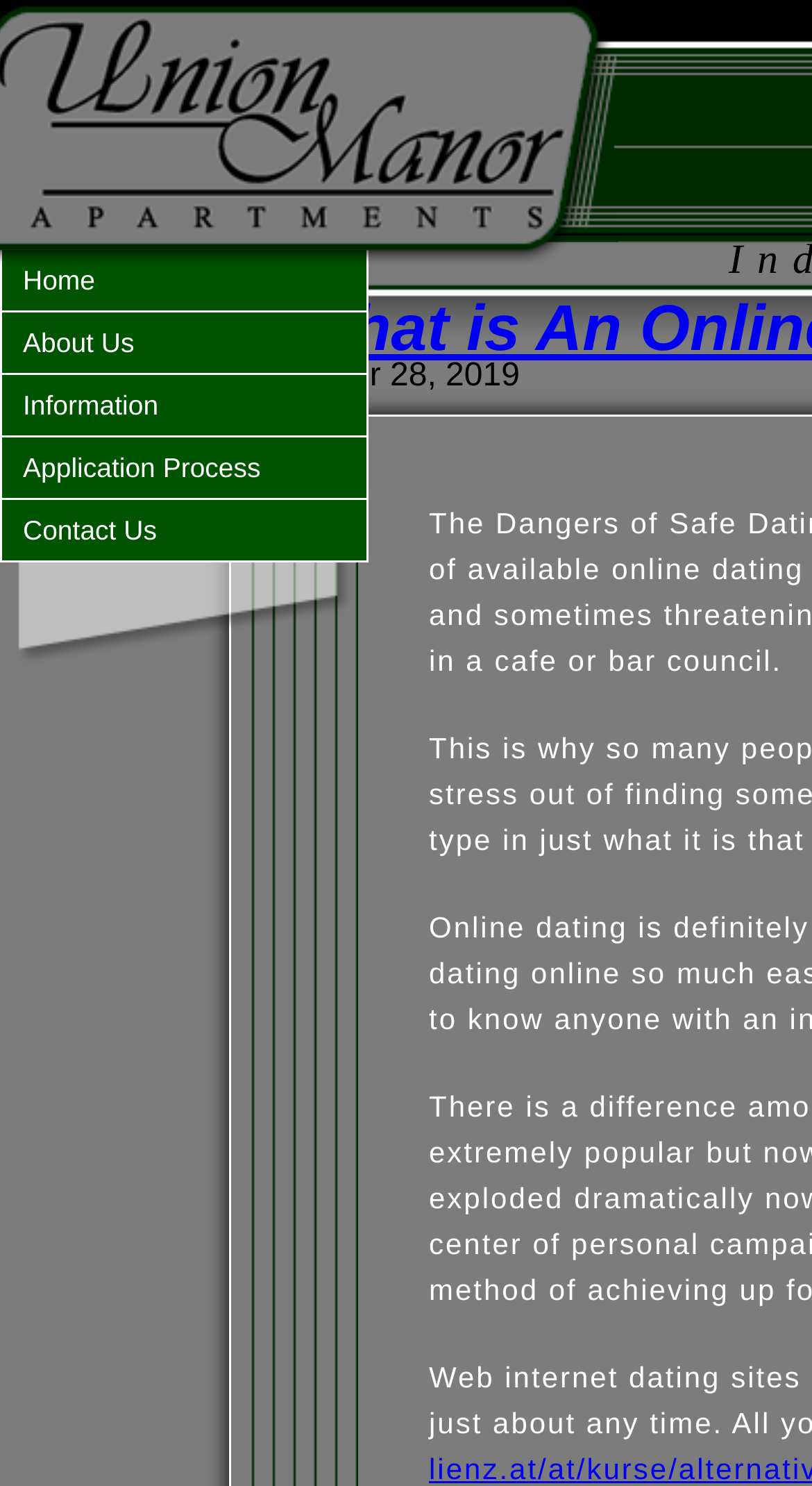Answer in one word or a short phrase: 
How many main navigation links are there?

5